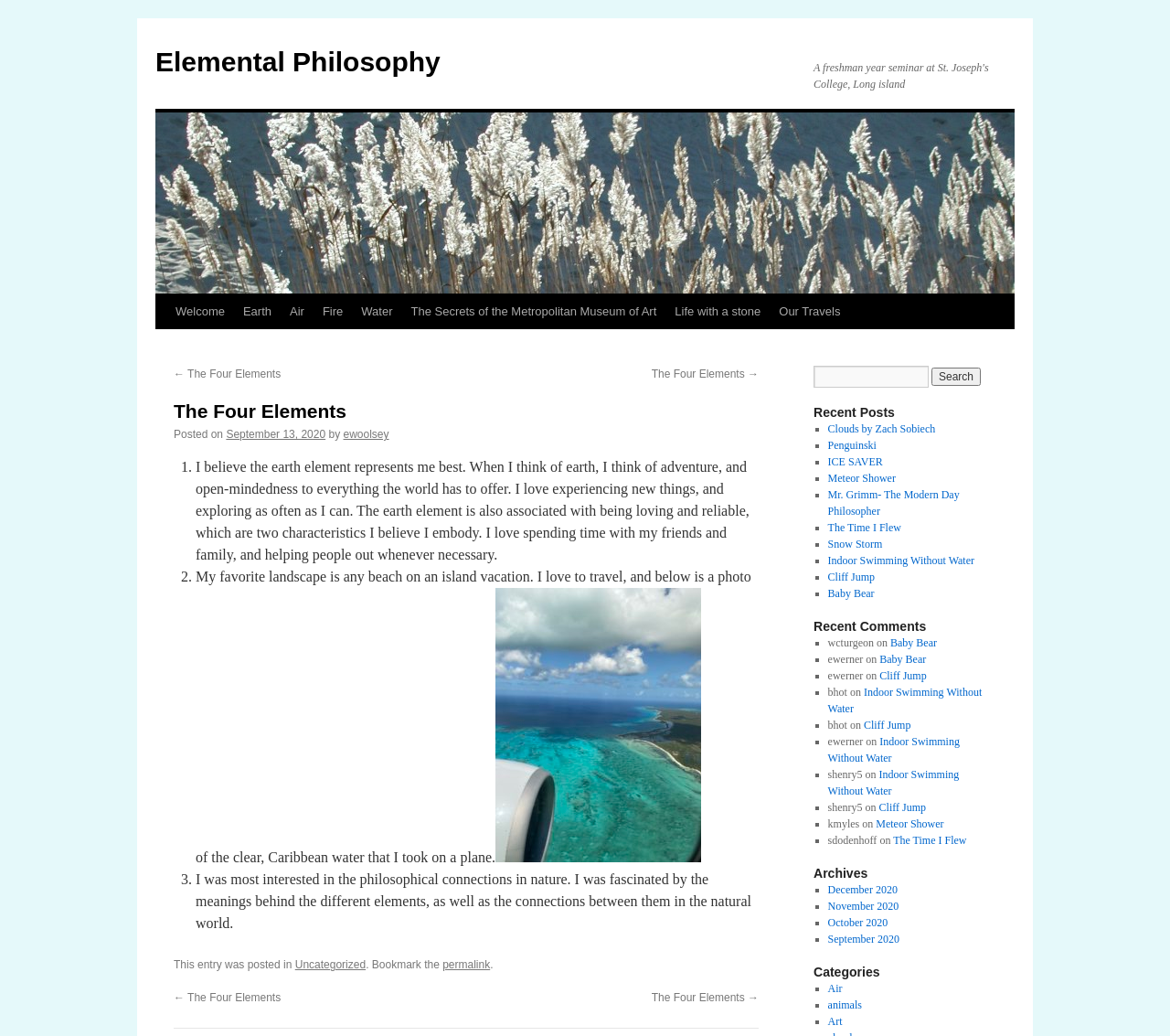What is the category of the article 'The Four Elements'?
Provide a comprehensive and detailed answer to the question.

By looking at the text 'This entry was posted in Uncategorized', I can determine that the category of the article 'The Four Elements' is Uncategorized.